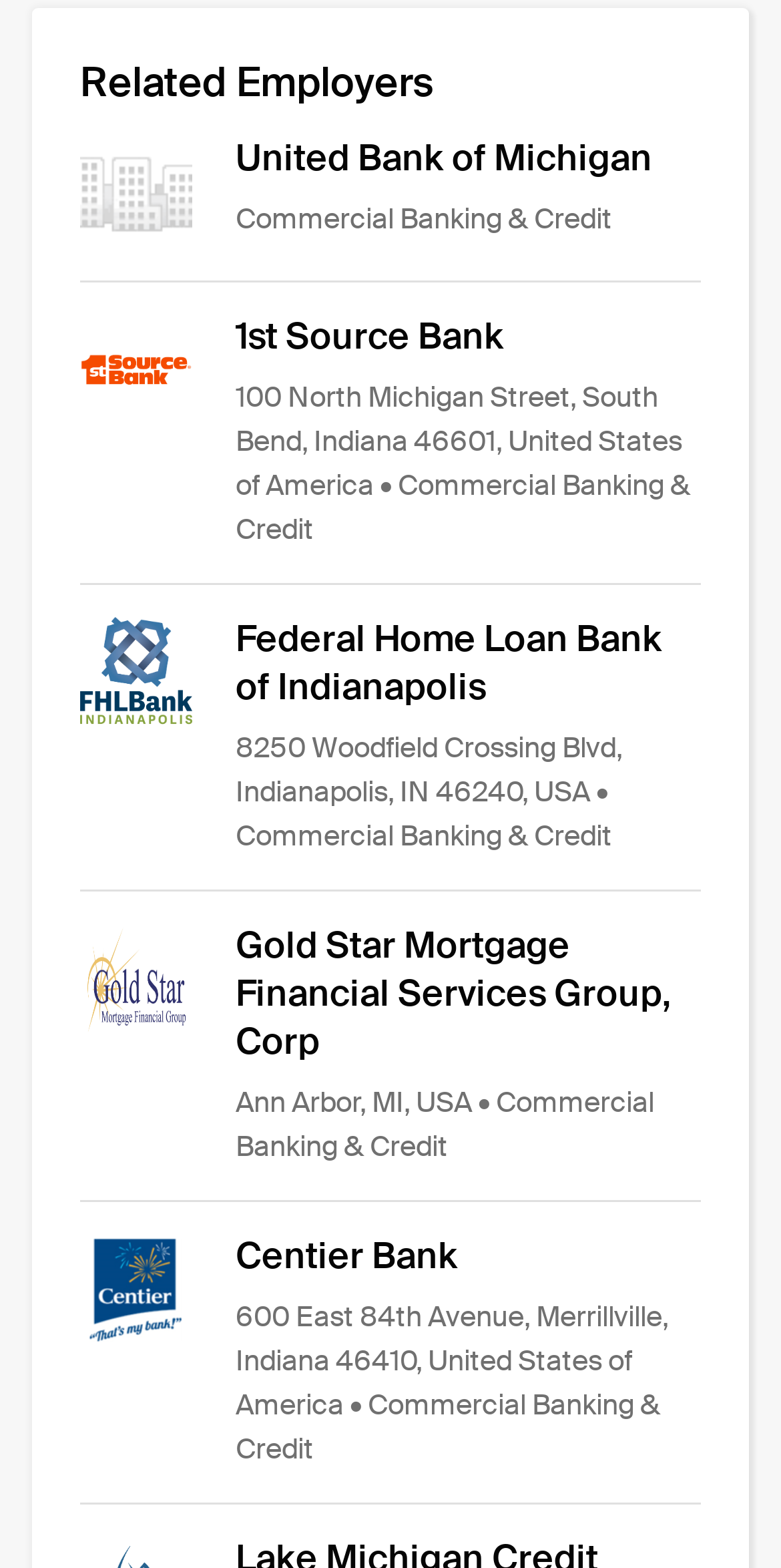Give a one-word or short phrase answer to this question: 
How many employers are listed?

4